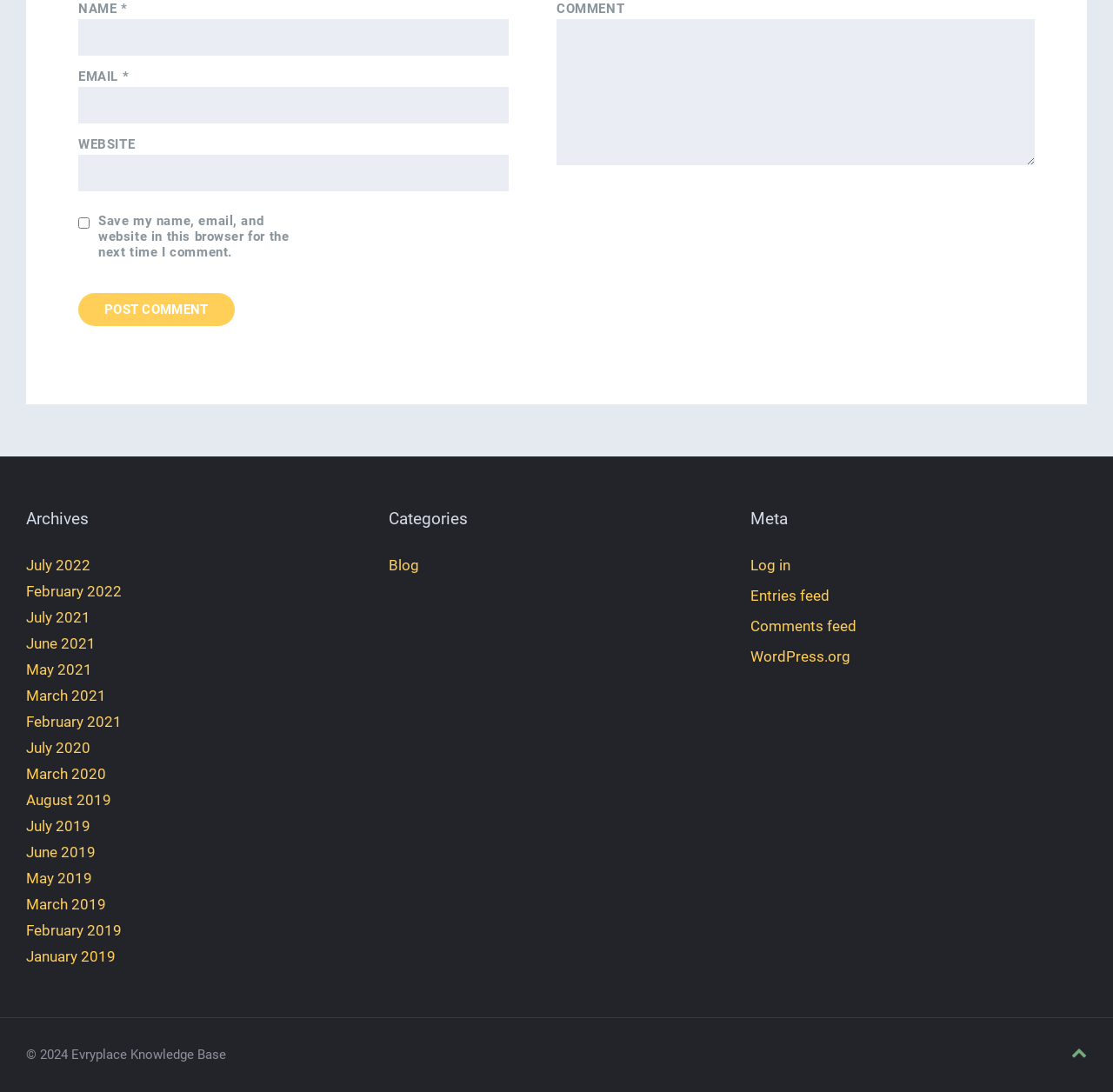Determine the bounding box for the UI element described here: "parent_node: EMAIL * aria-describedby="email-notes" name="email"".

[0.07, 0.079, 0.457, 0.113]